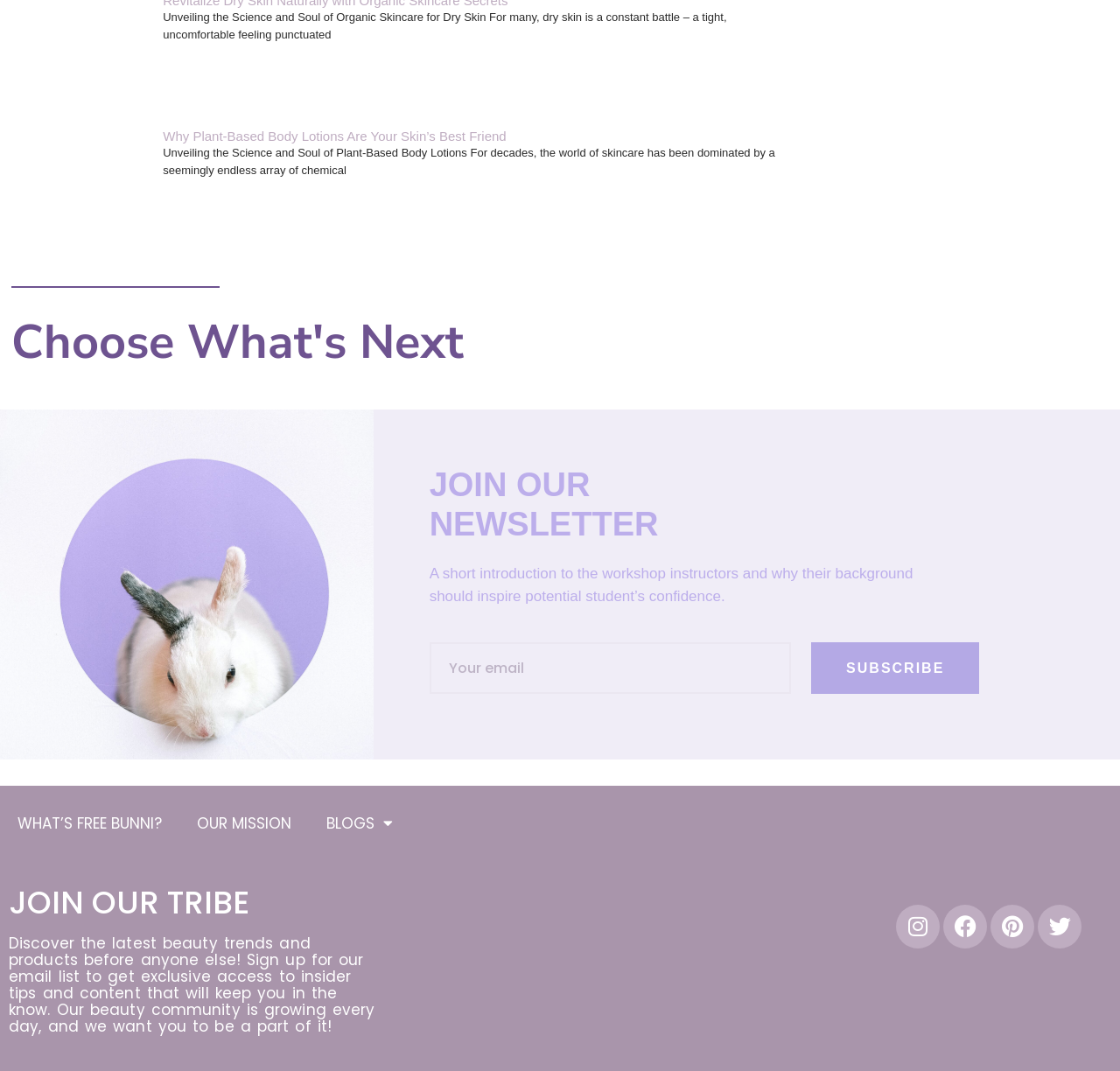Identify the bounding box coordinates of the area you need to click to perform the following instruction: "Subscribe to the newsletter".

[0.724, 0.6, 0.874, 0.648]